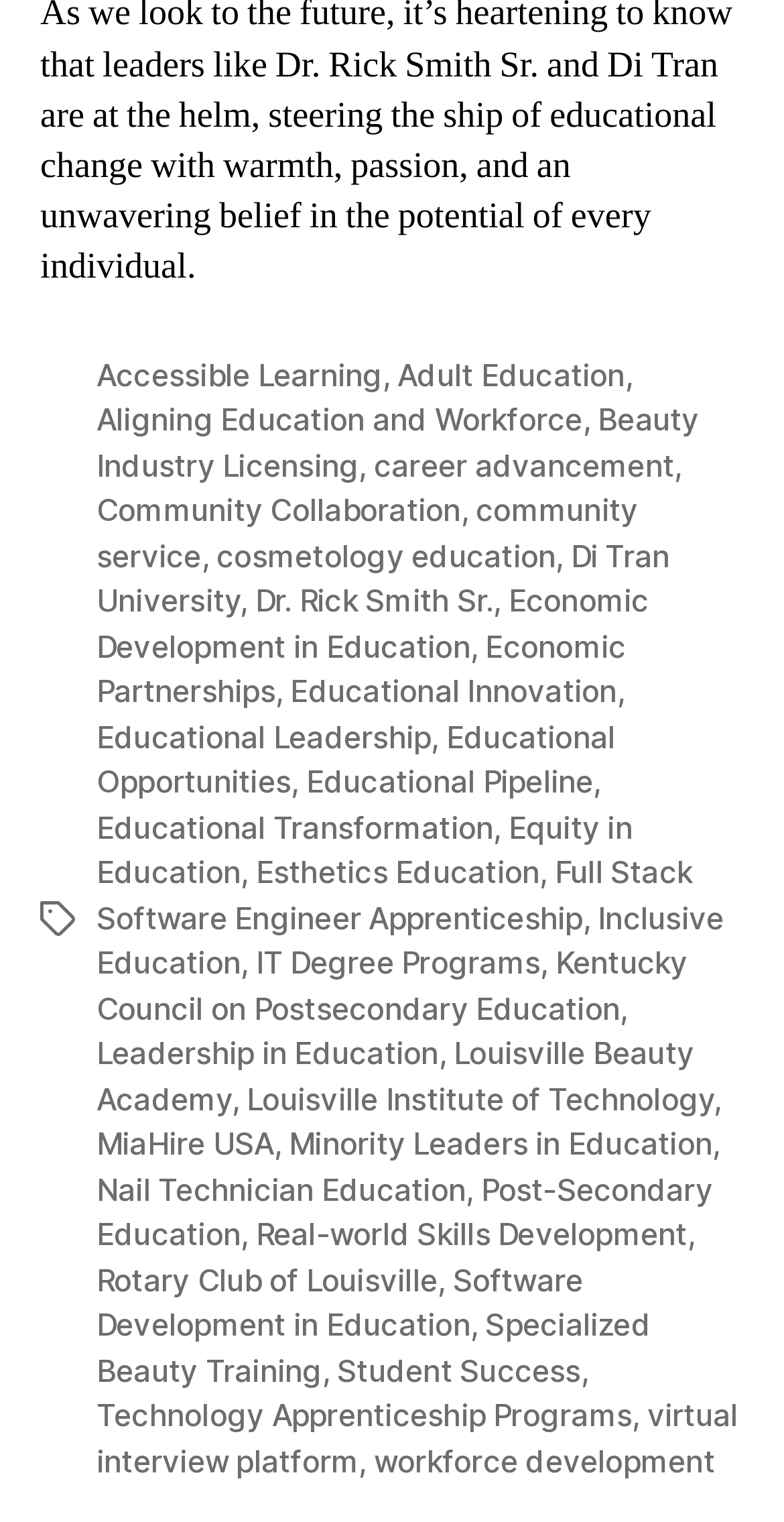Are there any tags related to beauty industry?
Kindly answer the question with as much detail as you can.

Yes, there are several tags related to the beauty industry, such as 'Beauty Industry Licensing', 'Esthetics Education', 'Nail Technician Education', and 'Specialized Beauty Training'. These tags are link elements with text descriptions related to the beauty industry.